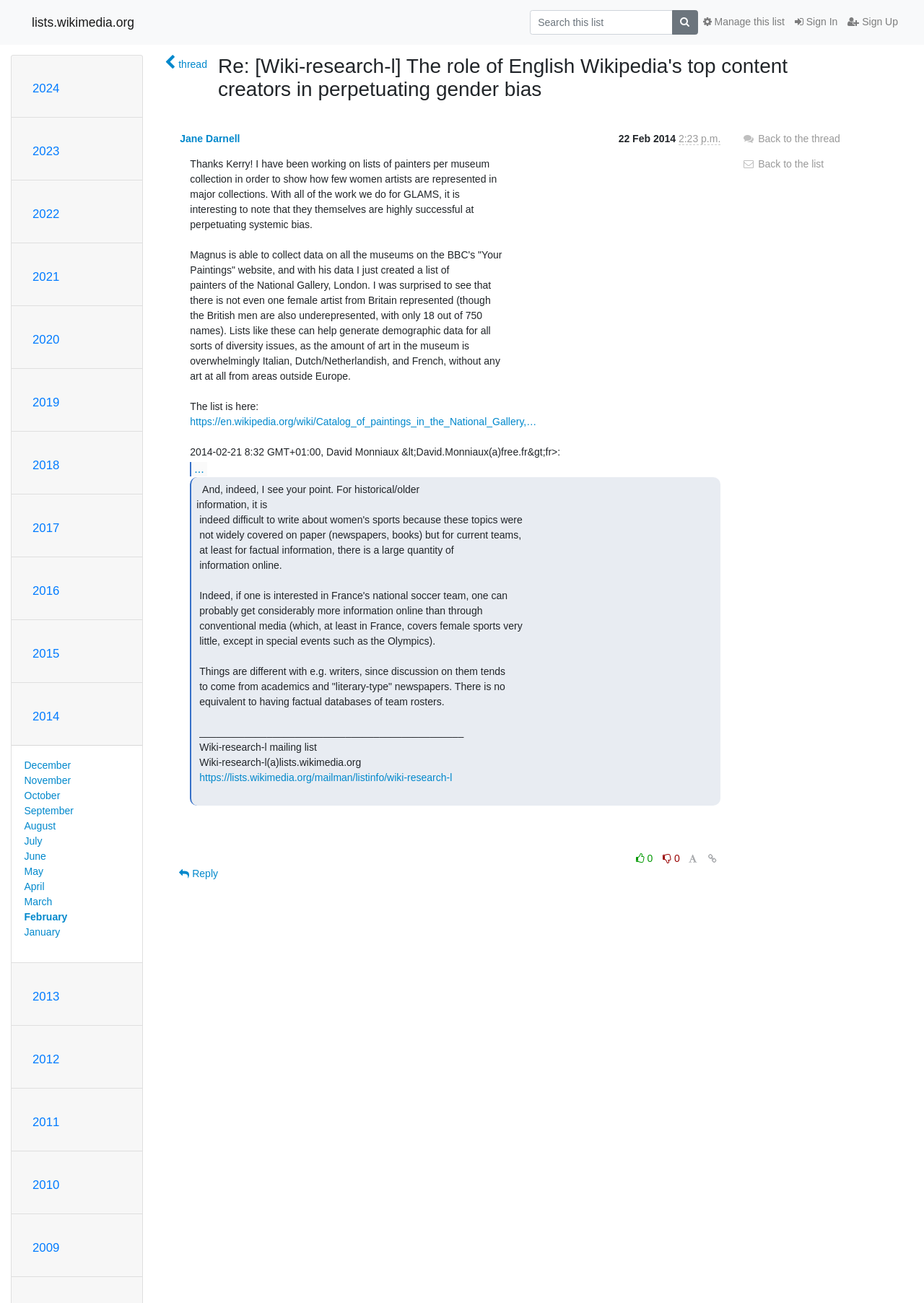Determine the bounding box of the UI component based on this description: "Manage this list". The bounding box coordinates should be four float values between 0 and 1, i.e., [left, top, right, bottom].

[0.755, 0.007, 0.855, 0.027]